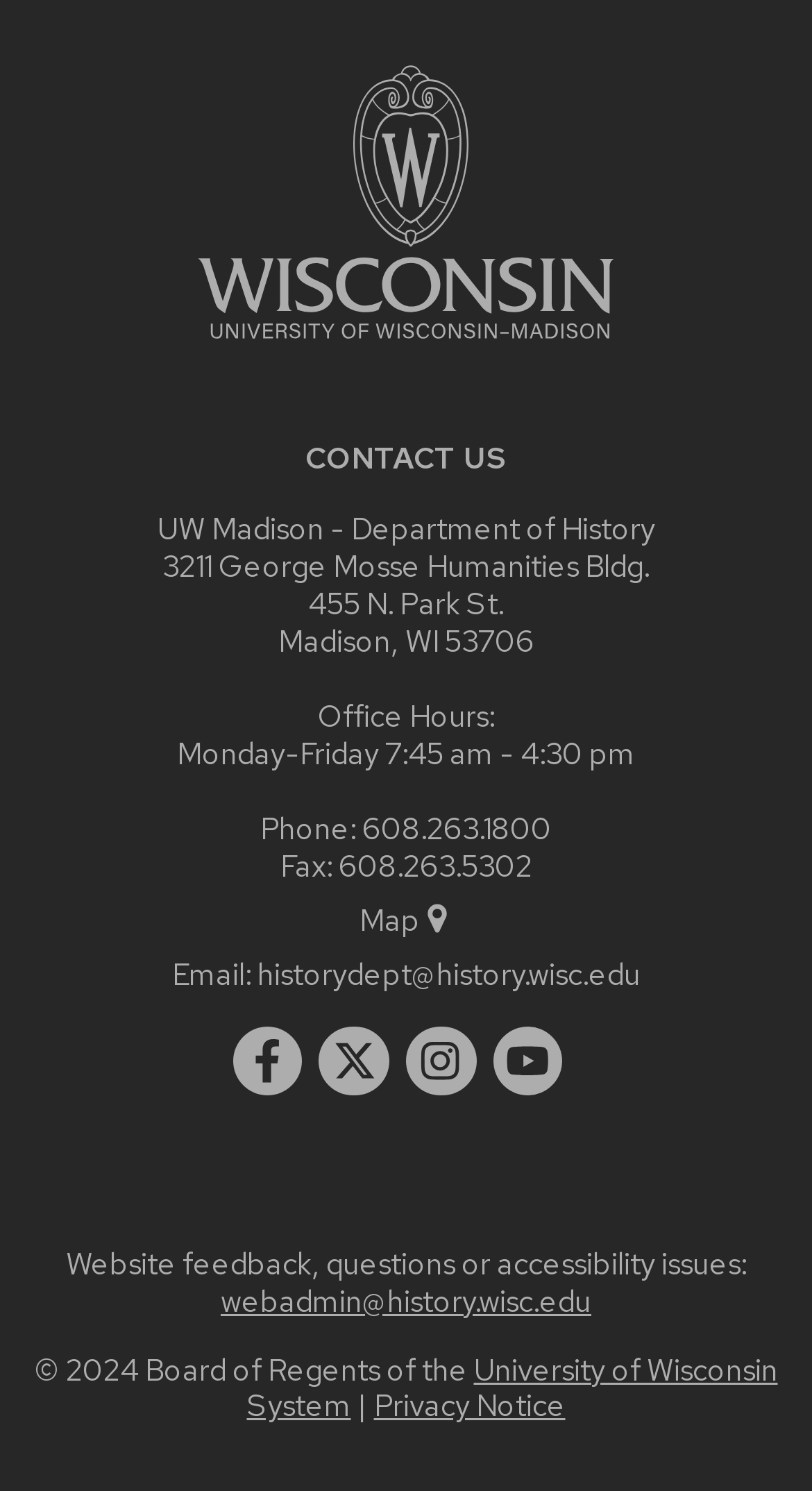Provide a short answer using a single word or phrase for the following question: 
What is the phone number of the department?

608.263.1800